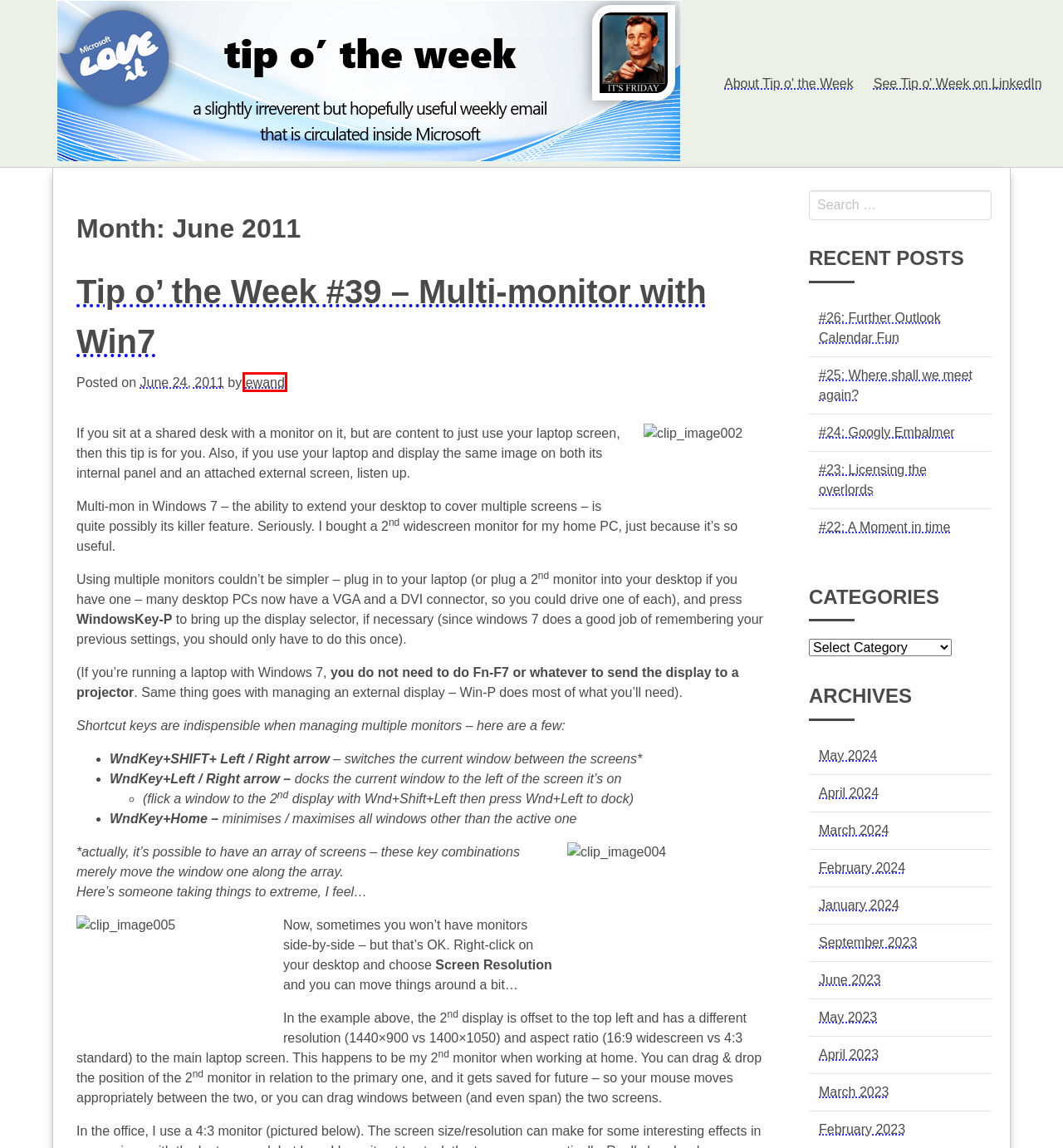Given a screenshot of a webpage featuring a red bounding box, identify the best matching webpage description for the new page after the element within the red box is clicked. Here are the options:
A. May 2024 – Ewan Dalton's Tip o' the Week
B. March 2023 – Ewan Dalton's Tip o' the Week
C. Tip o’ the Week #39 – Multi-monitor with Win7 – Ewan Dalton's Tip o' the Week
D. Ewan Dalton's Tip o' the Week – Archive of Tip o' the Week emails from Inside Microsoft
E. ewand – Ewan Dalton's Tip o' the Week
F. About Tip o’ the Week – Ewan Dalton's Tip o' the Week
G. #25: Where shall we meet again? – Ewan Dalton's Tip o' the Week
H. January 2024 – Ewan Dalton's Tip o' the Week

E